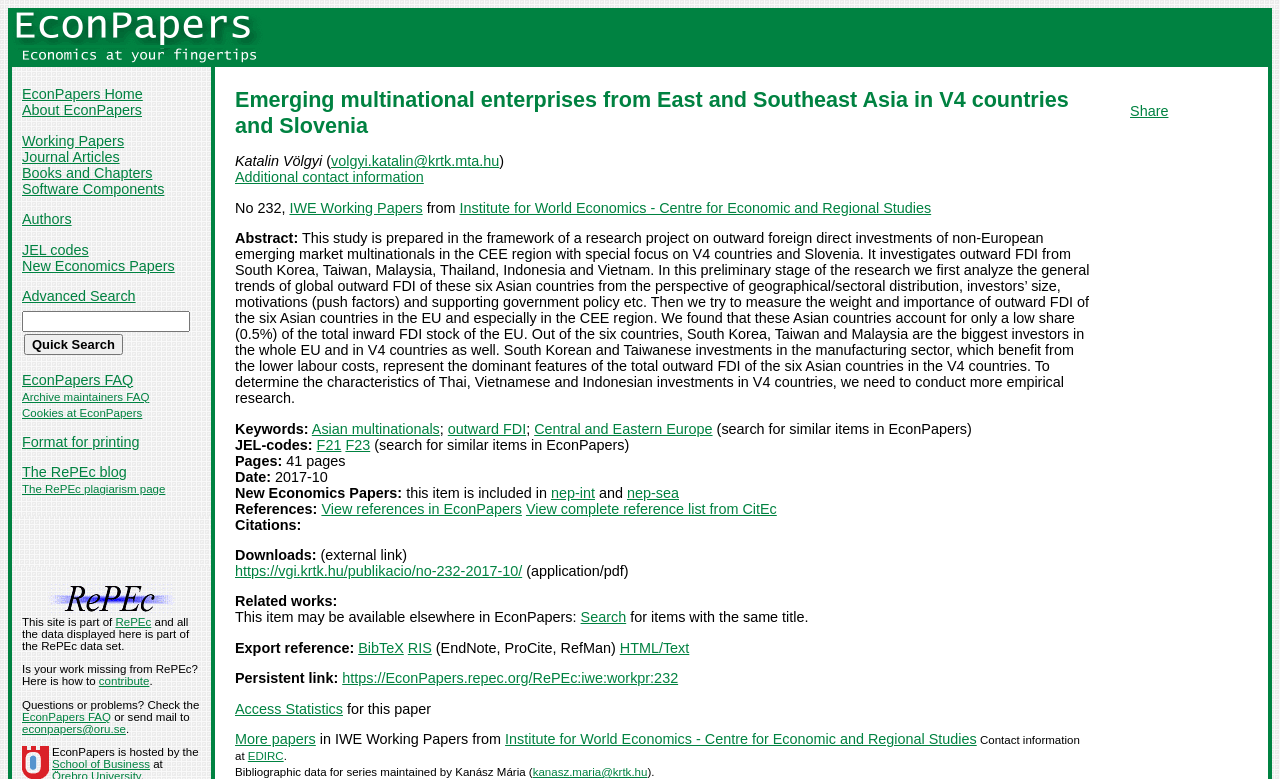Could you specify the bounding box coordinates for the clickable section to complete the following instruction: "Click on the link to IWE Working Papers"?

[0.226, 0.257, 0.33, 0.277]